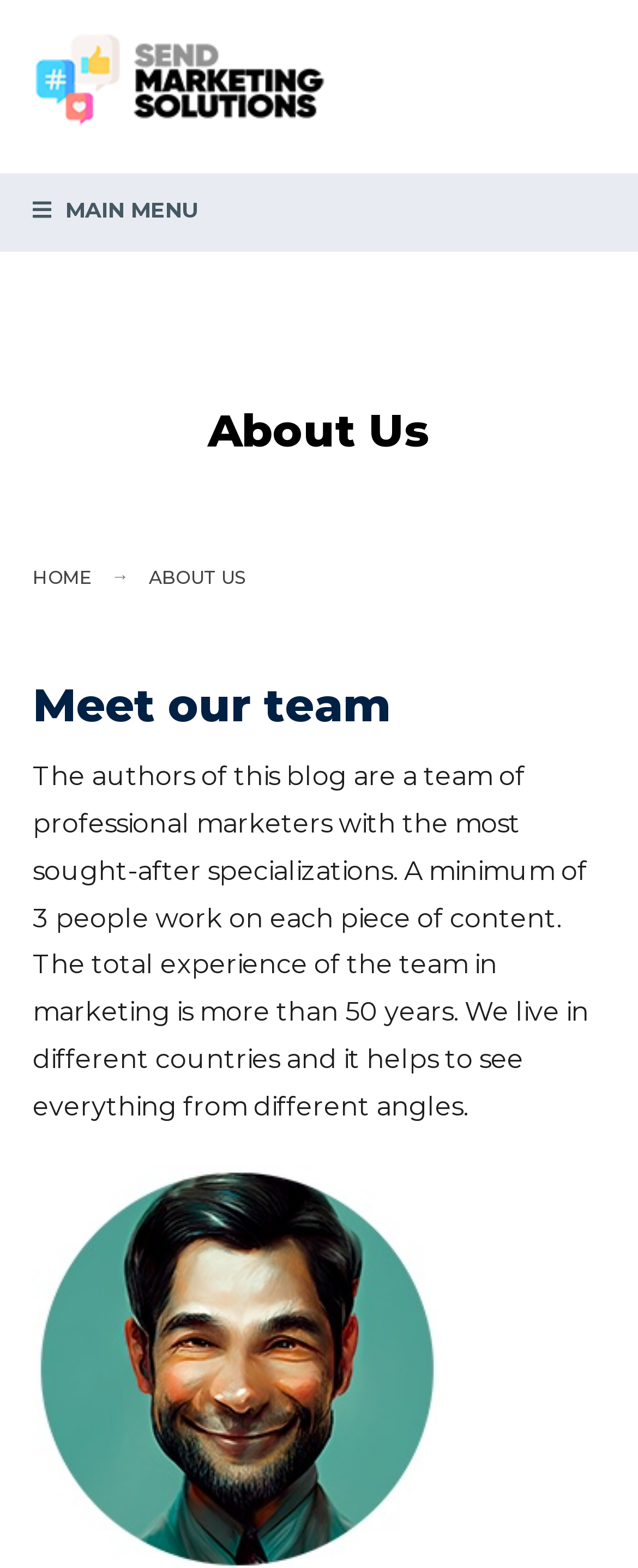Provide a short, one-word or phrase answer to the question below:
What is the total experience of the team in marketing?

More than 50 years